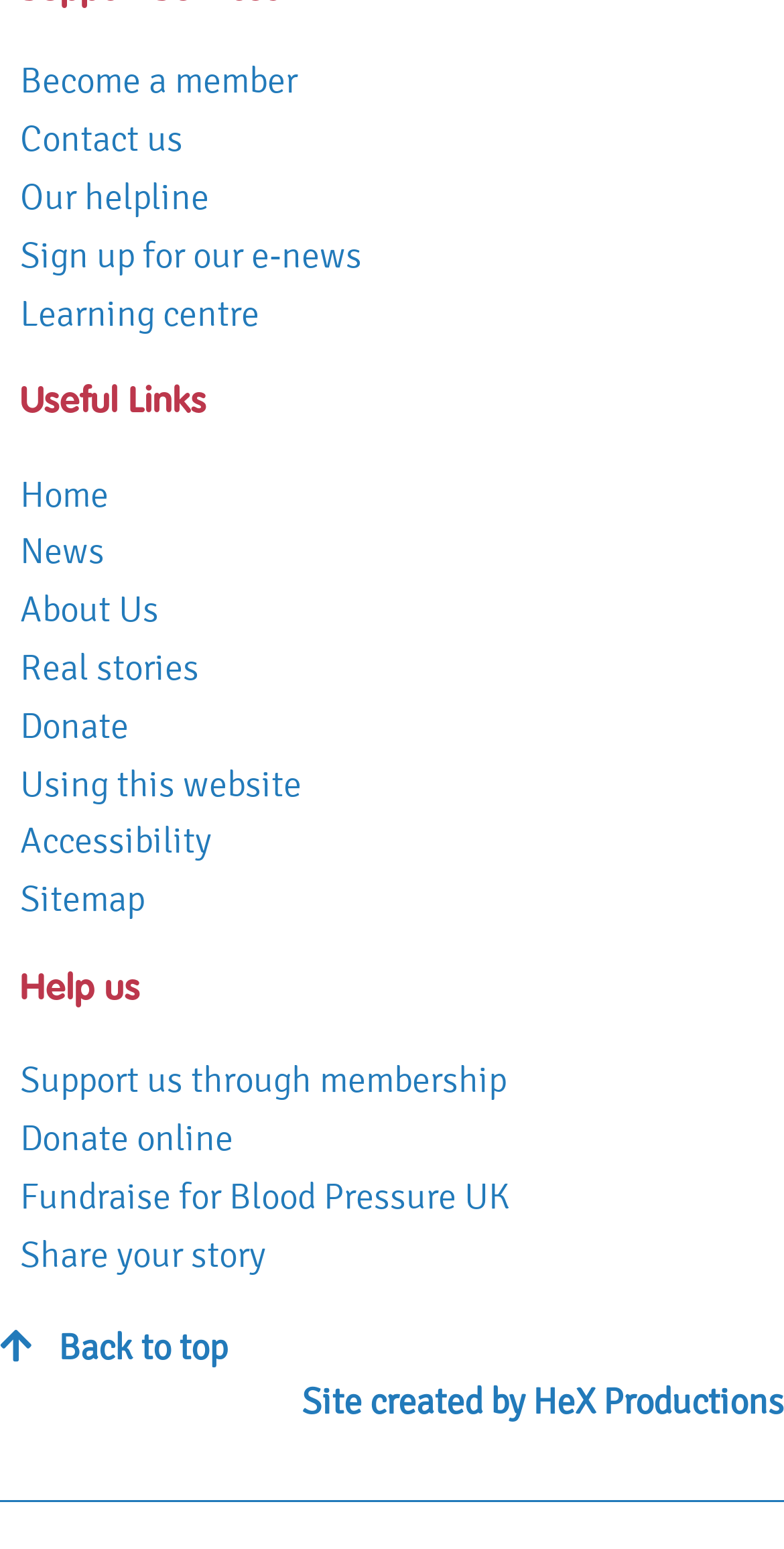Use a single word or phrase to answer the question: What is the first link in the 'Useful Links' section?

Home